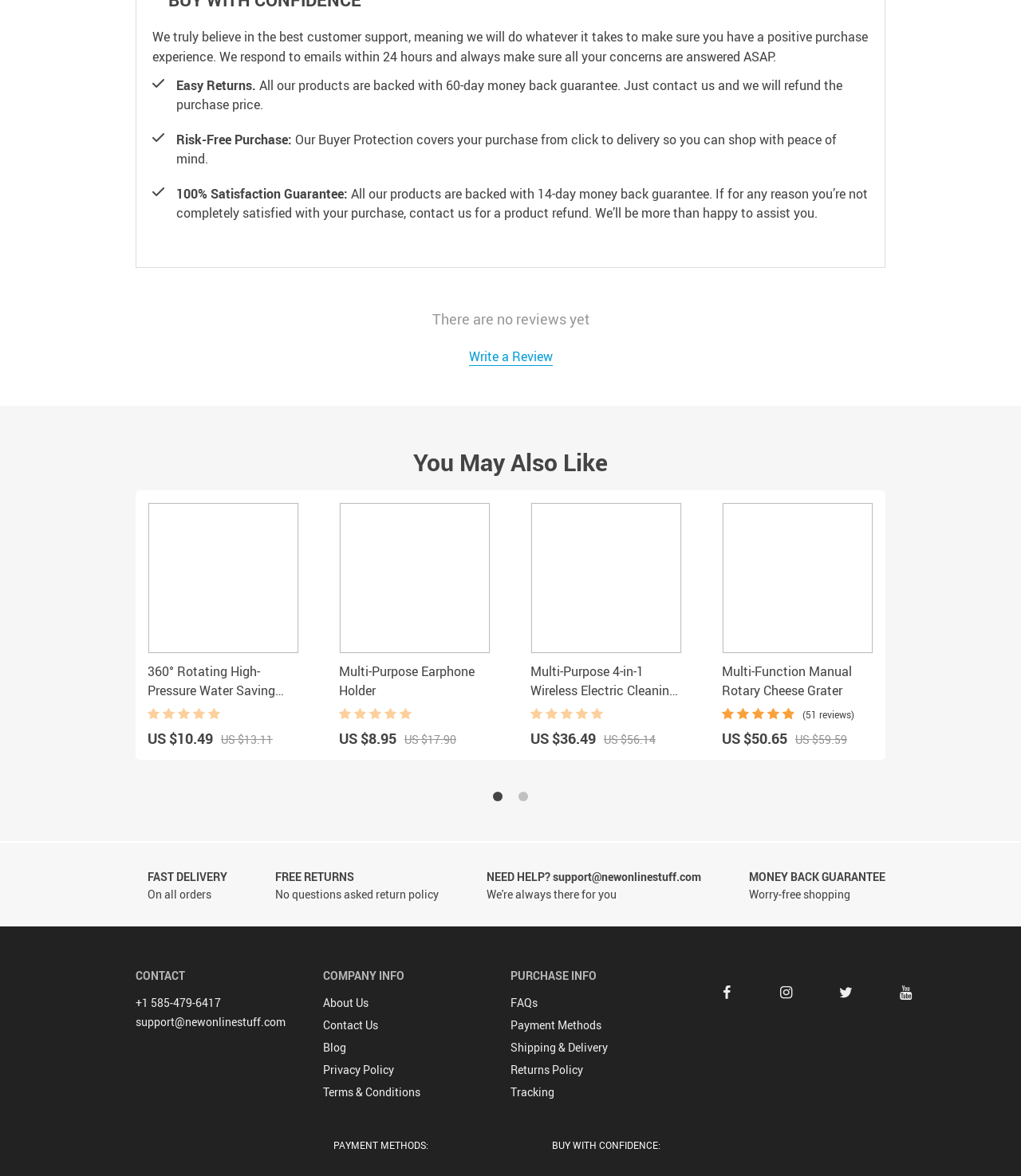Provide a thorough and detailed response to the question by examining the image: 
What is the policy for returns?

The return policy can be found in the 'FREE RETURNS' section, which states 'No questions asked return policy'. This implies that returns are free and do not require any justification.